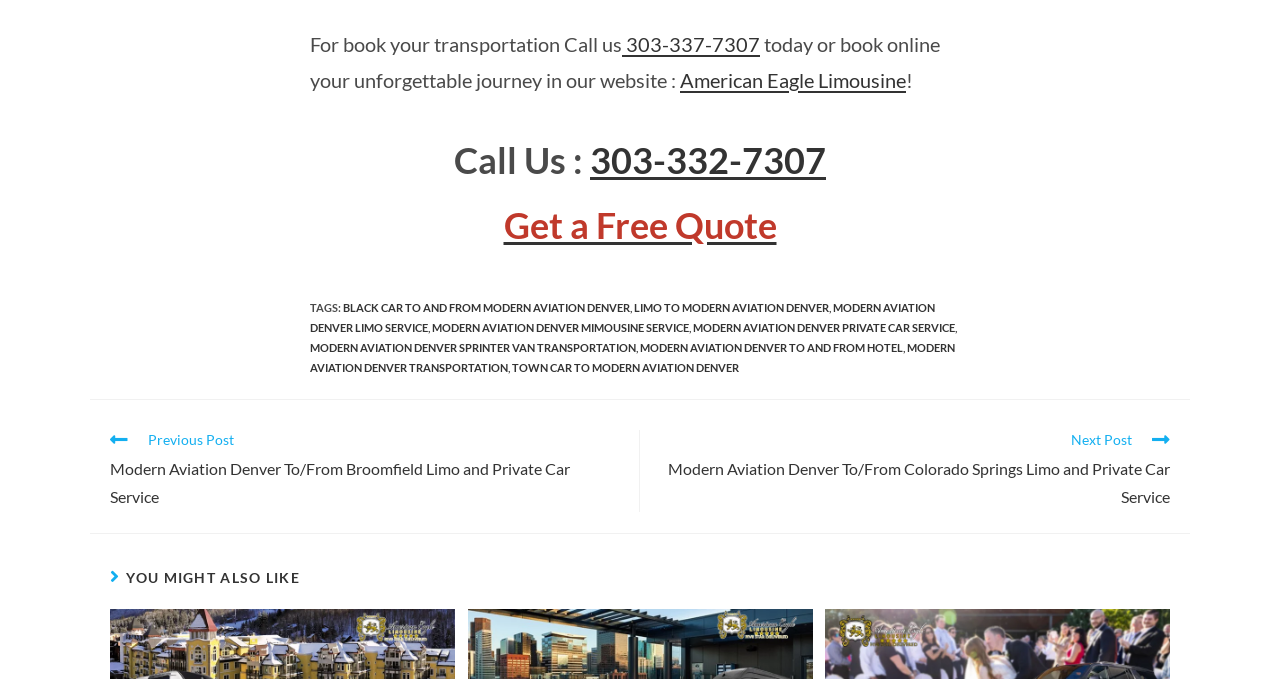What is the phone number to call for booking?
Please use the image to provide a one-word or short phrase answer.

303-337-7307